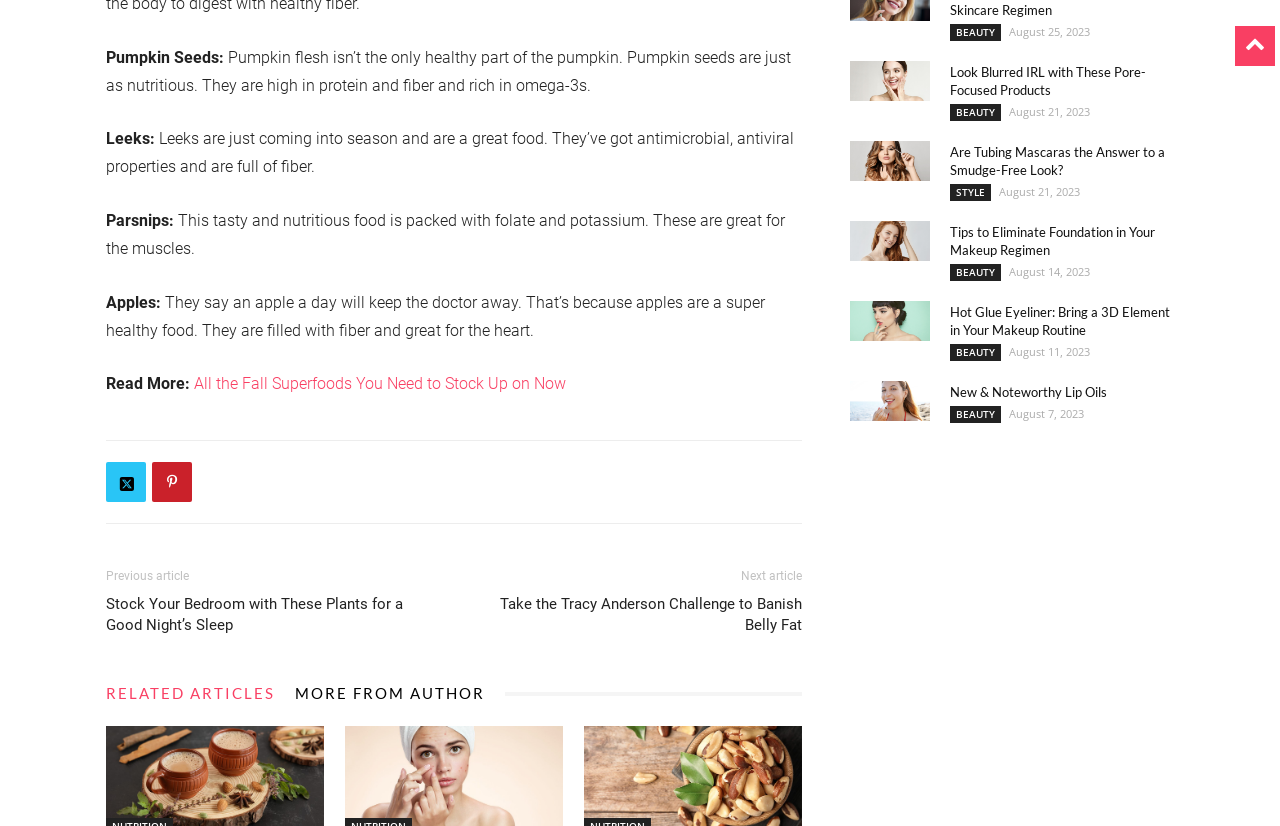Provide a brief response to the question below using one word or phrase:
What is the purpose of the 'Read More' link?

To read full article